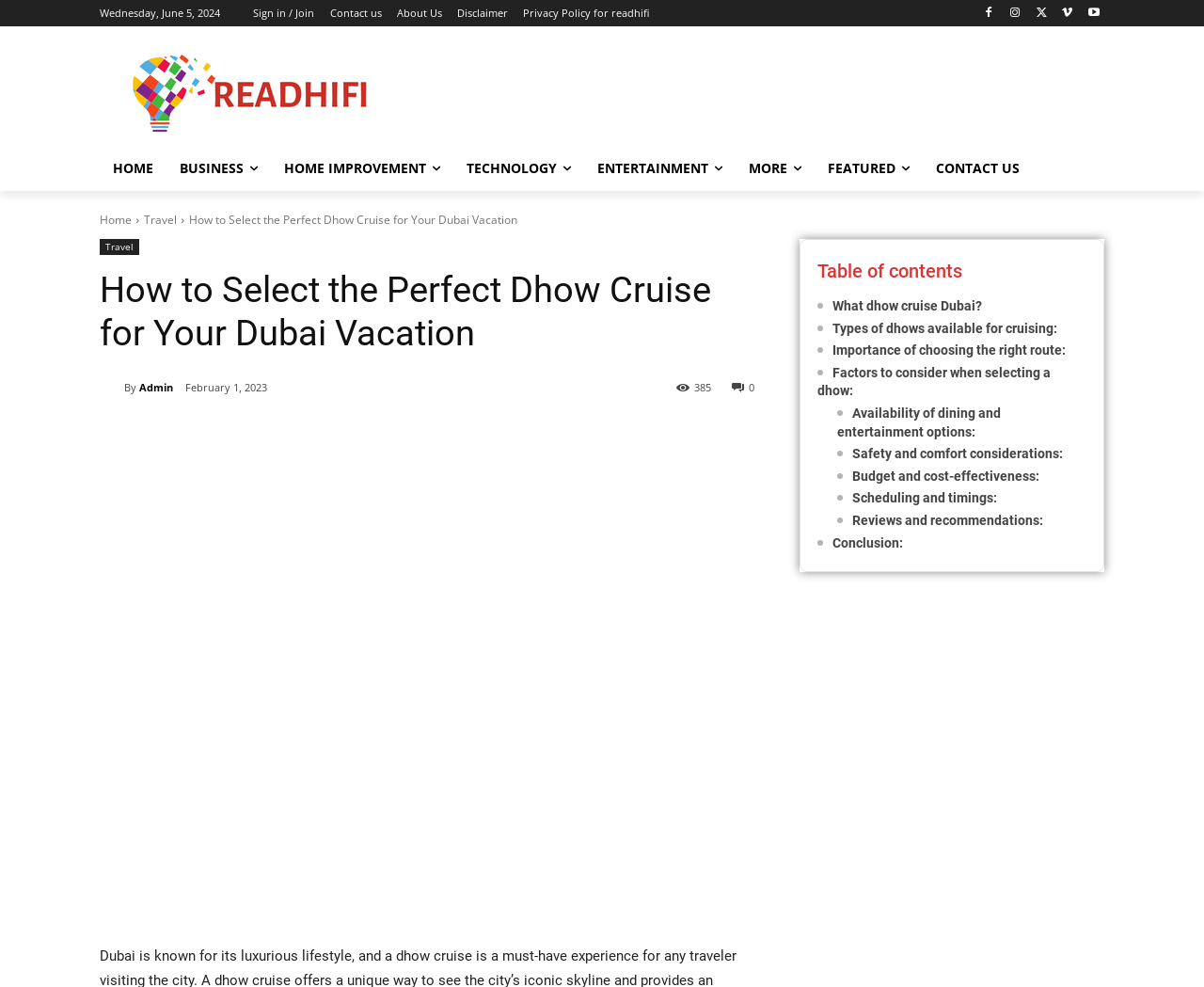Show the bounding box coordinates of the region that should be clicked to follow the instruction: "View The Haunted Apartment article."

None